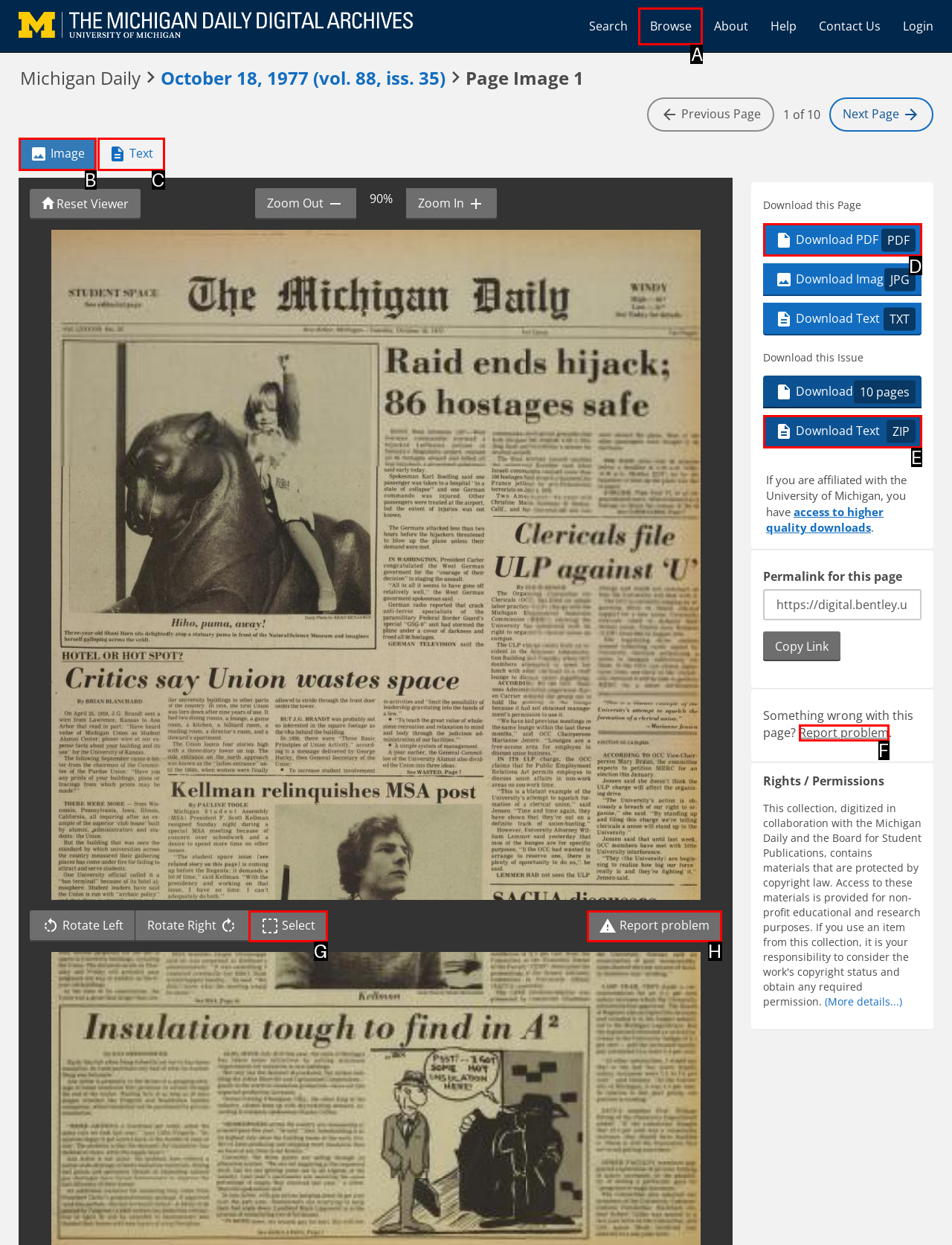Which option should be clicked to complete this task: Browse the publications
Reply with the letter of the correct choice from the given choices.

A